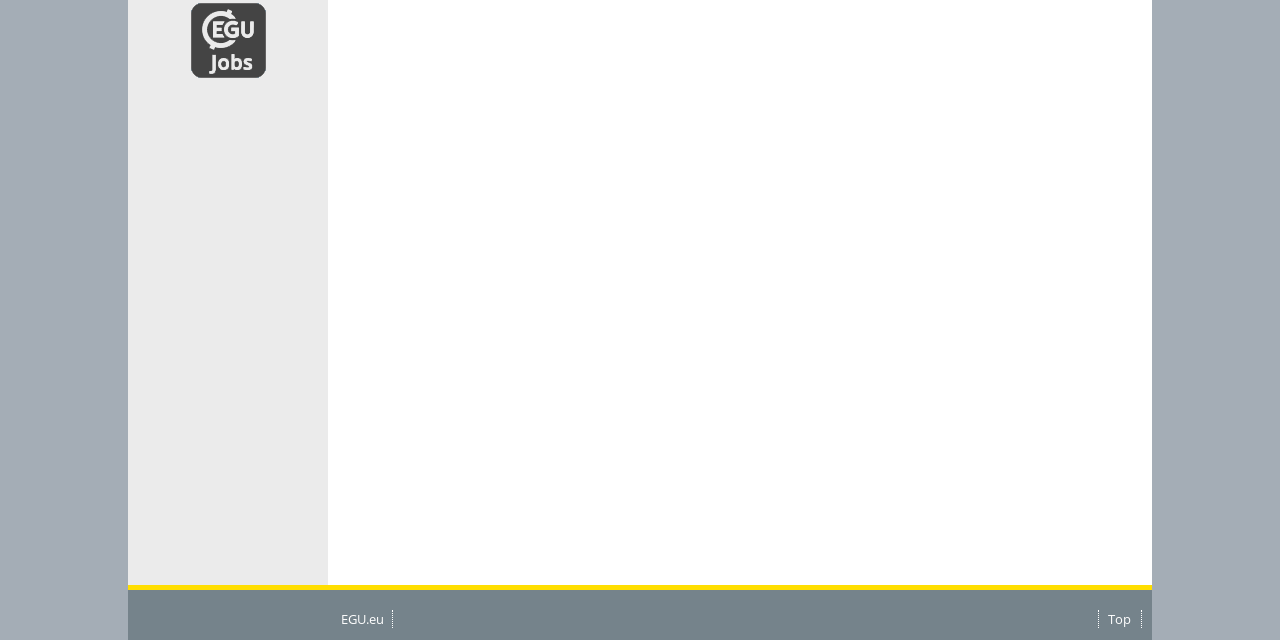Bounding box coordinates are given in the format (top-left x, top-left y, bottom-right x, bottom-right y). All values should be floating point numbers between 0 and 1. Provide the bounding box coordinate for the UI element described as: EGU.eu

[0.266, 0.953, 0.3, 0.981]